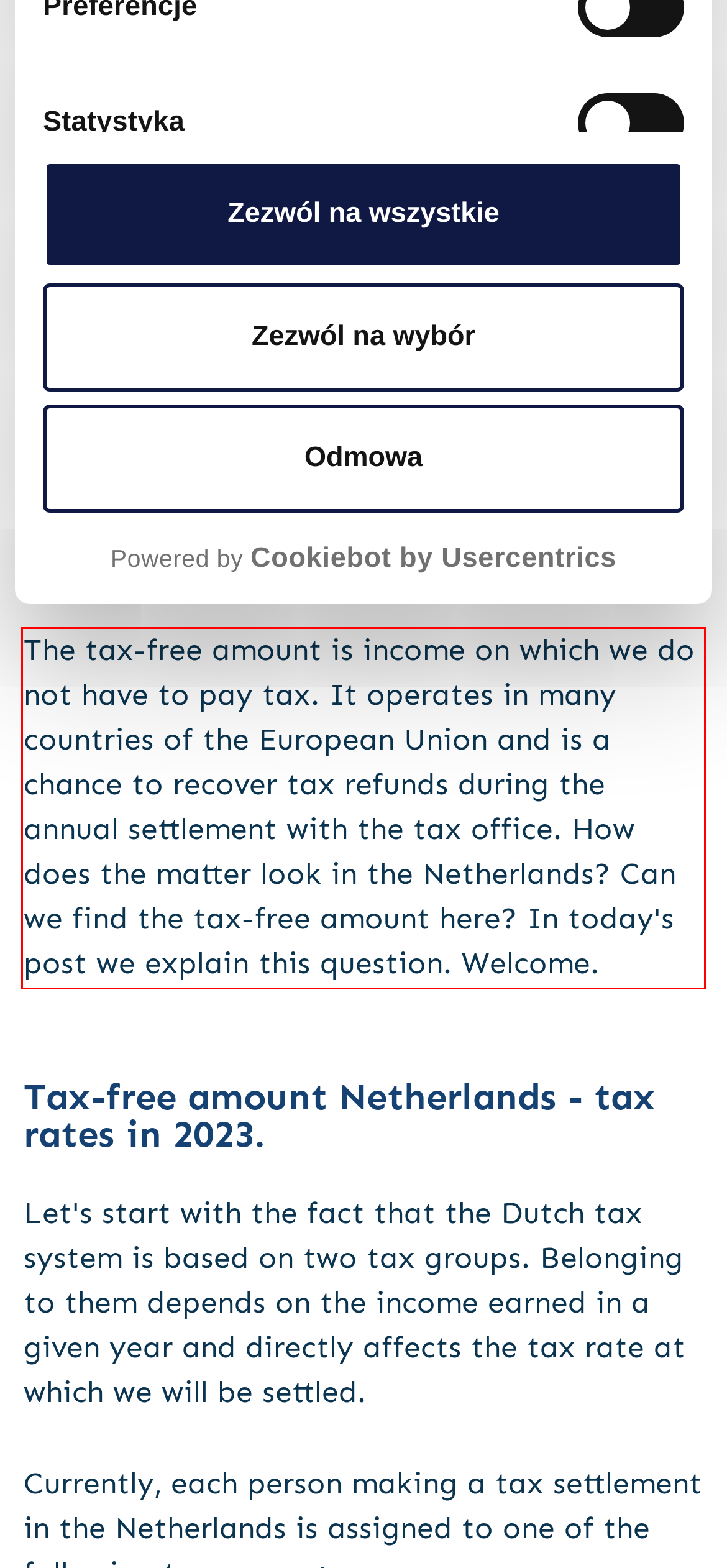Please extract the text content within the red bounding box on the webpage screenshot using OCR.

The tax-free amount is income on which we do not have to pay tax. It operates in many countries of the European Union and is a chance to recover tax refunds during the annual settlement with the tax office. How does the matter look in the Netherlands? Can we find the tax-free amount here? In today's post we explain this question. Welcome.